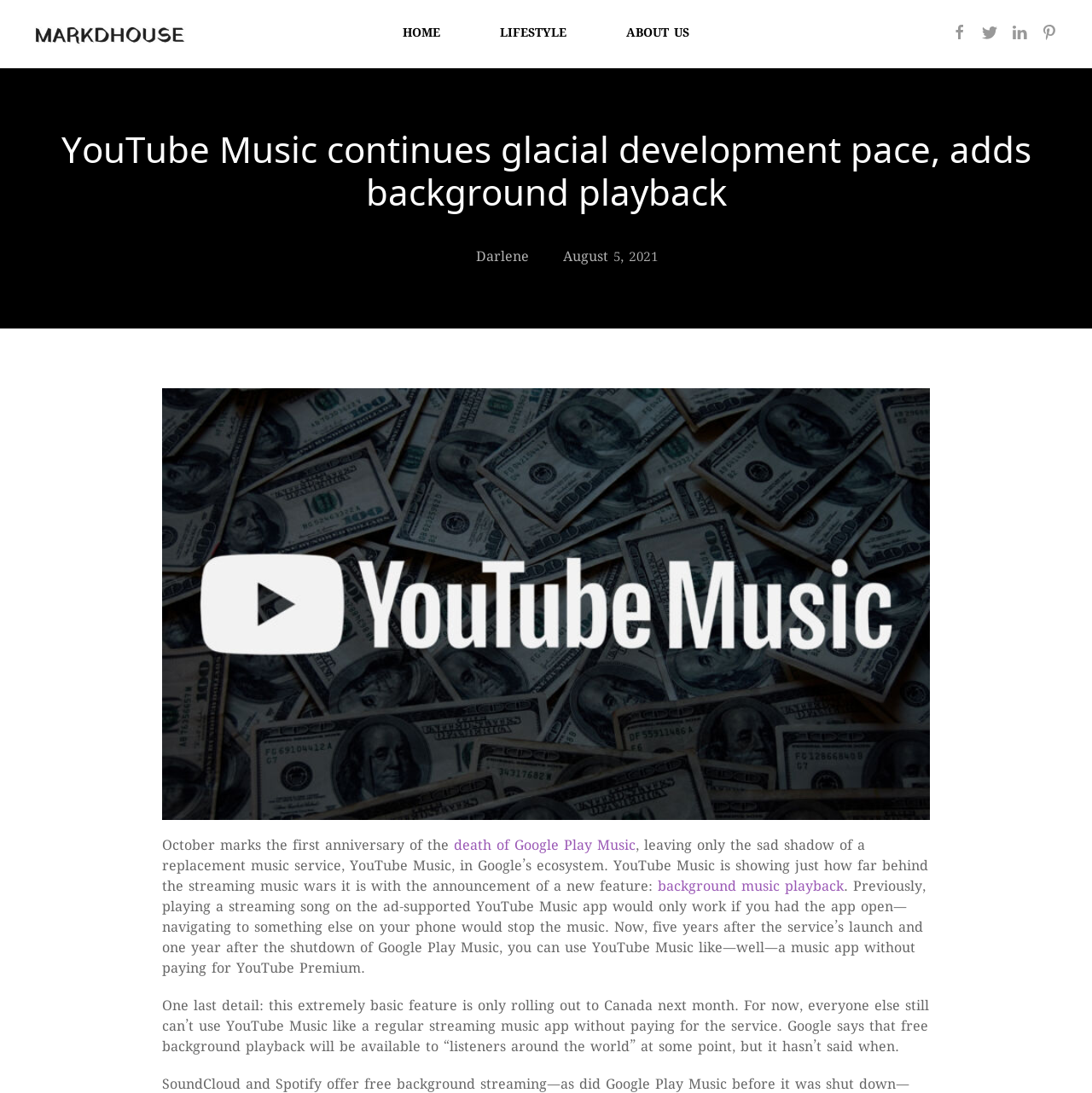Analyze the image and deliver a detailed answer to the question: What was the limitation of YouTube Music before?

Before the addition of background playback, playing a streaming song on the ad-supported YouTube Music app would only work if you had the app open, and navigating to something else on your phone would stop the music.